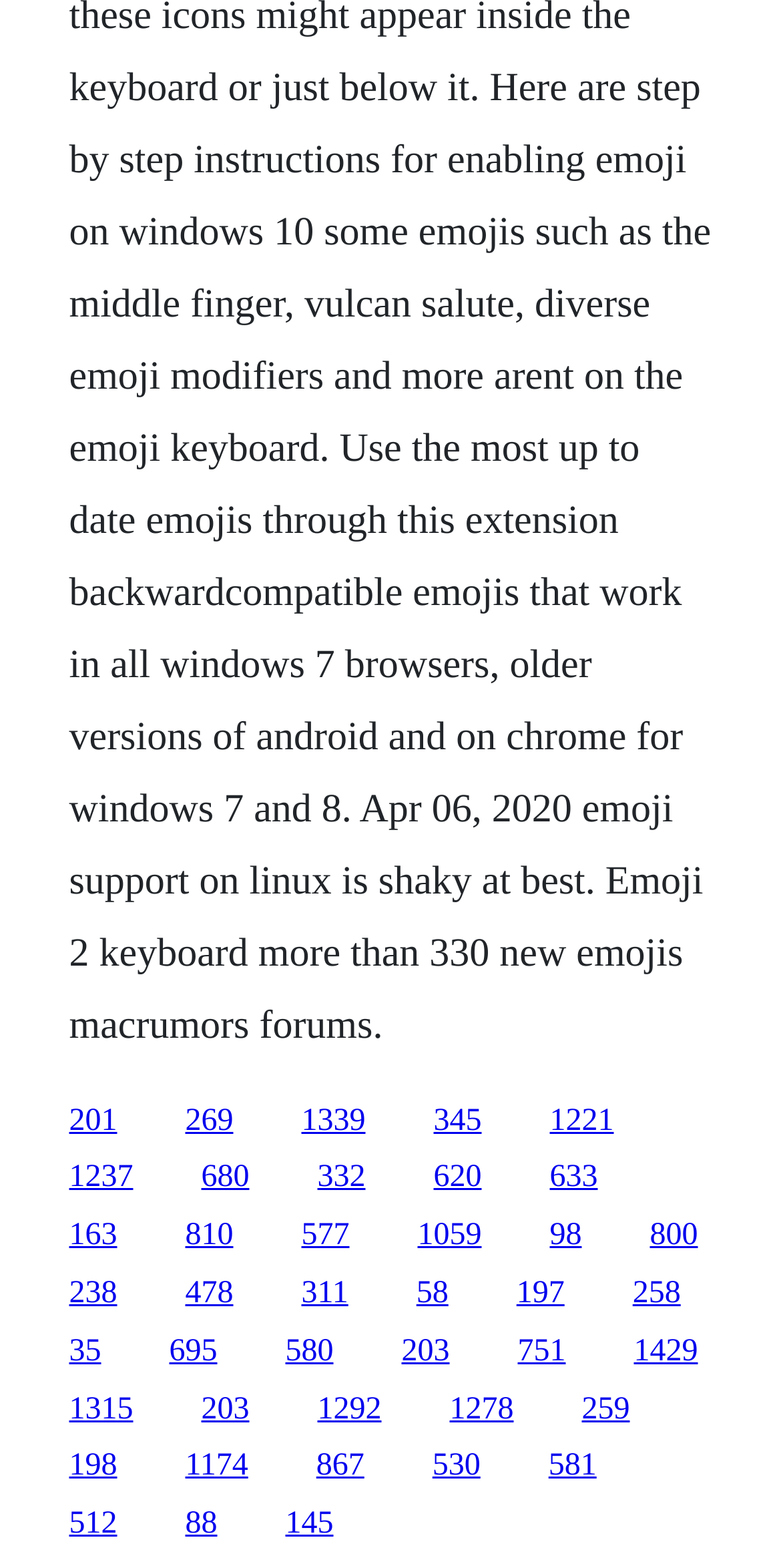Determine the bounding box coordinates of the UI element that matches the following description: "332". The coordinates should be four float numbers between 0 and 1 in the format [left, top, right, bottom].

[0.406, 0.74, 0.468, 0.762]